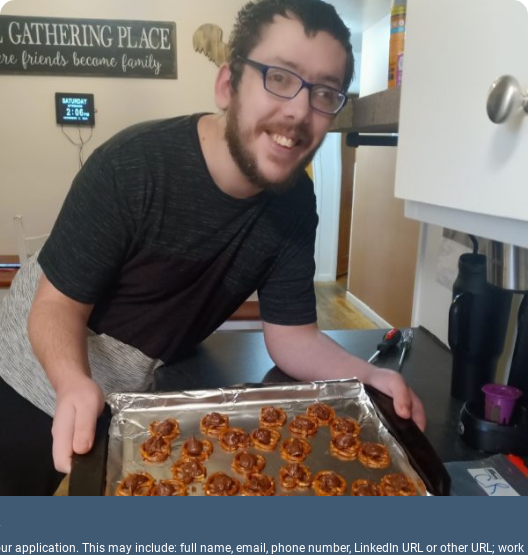Answer the following query concisely with a single word or phrase:
What is written on the wall sign?

A Gathering Place - Where Friends Become Family